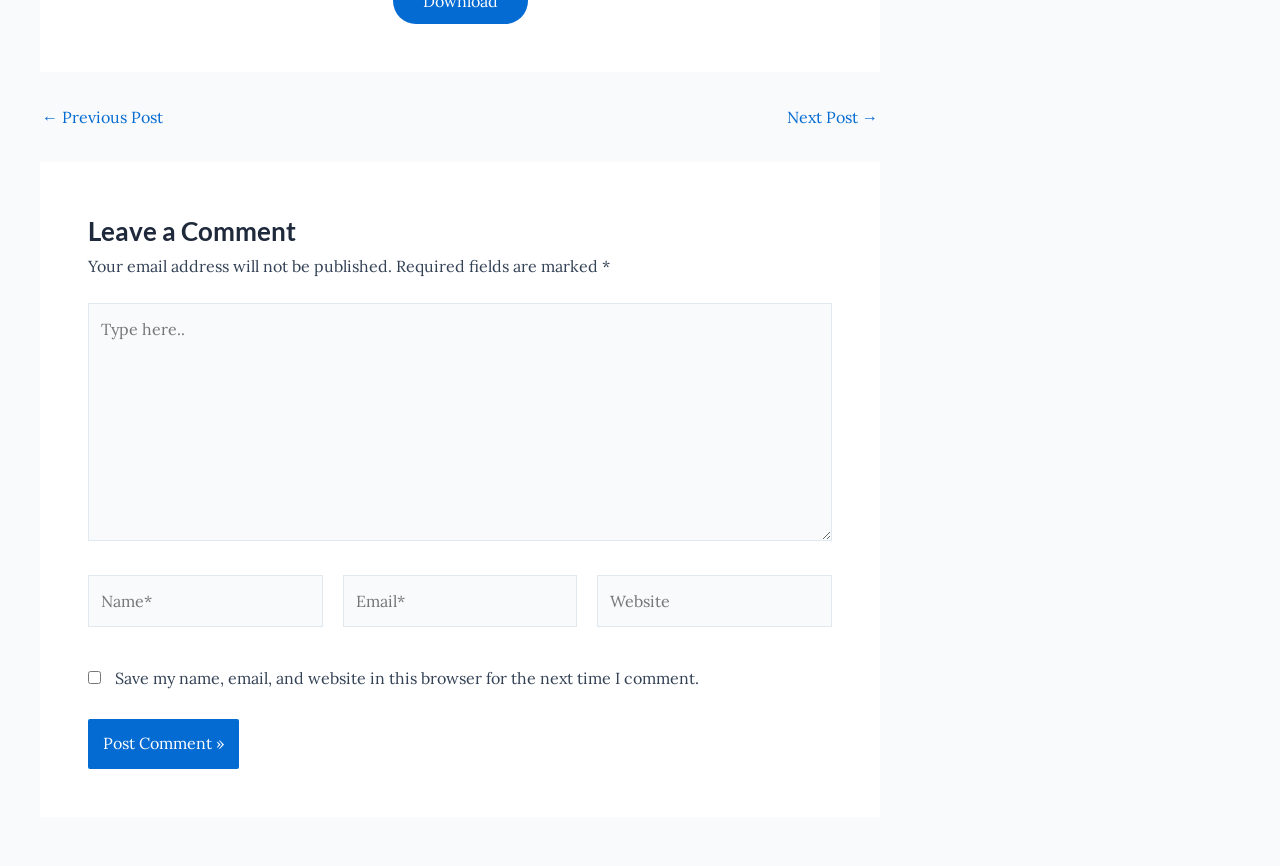Determine the bounding box for the HTML element described here: "Terms & Conditions". The coordinates should be given as [left, top, right, bottom] with each number being a float between 0 and 1.

None